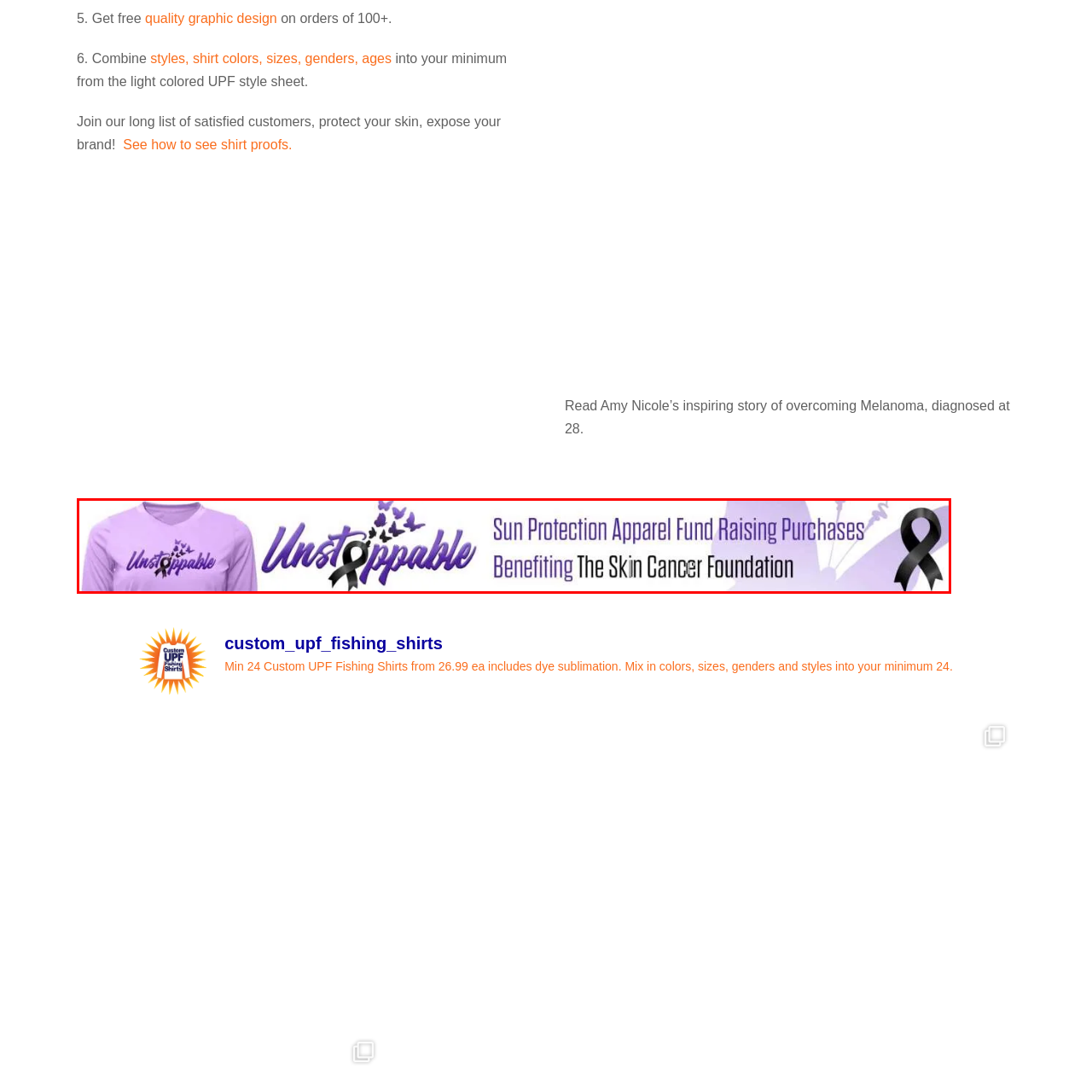What is the dual purpose of this apparel line?
Review the image highlighted by the red bounding box and respond with a brief answer in one word or phrase.

Style and advocacy